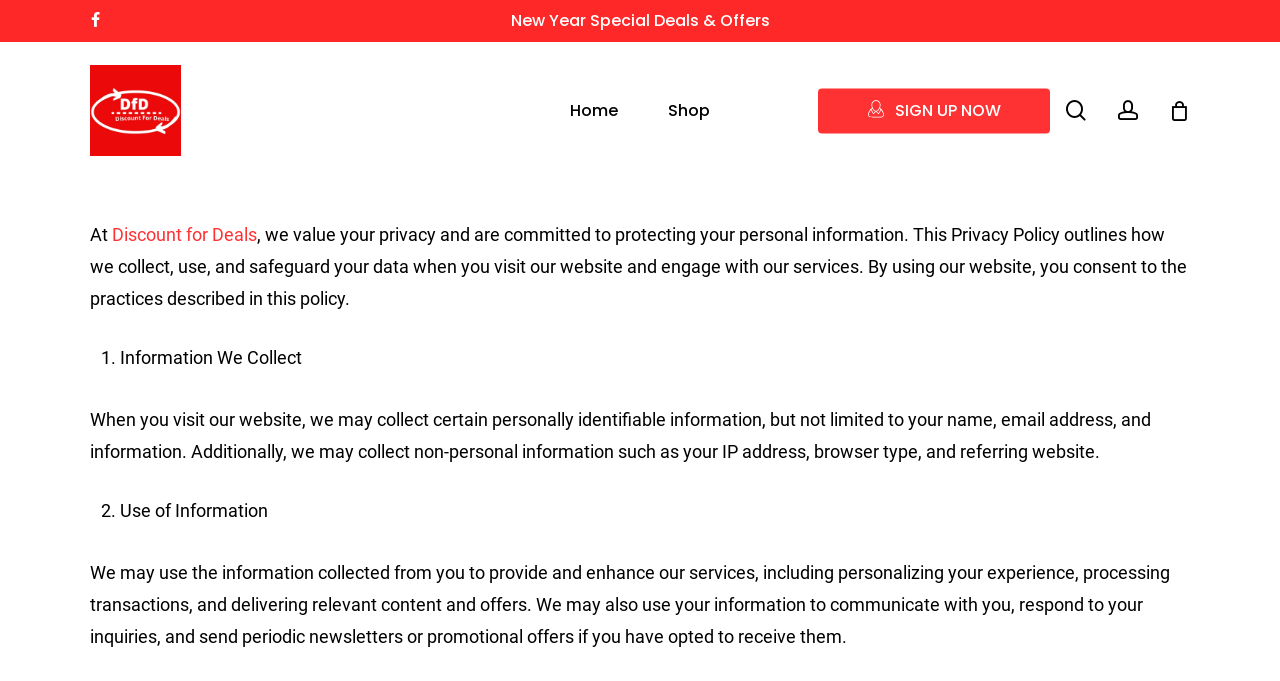Given the element description, predict the bounding box coordinates in the format (top-left x, top-left y, bottom-right x, bottom-right y), using floating point numbers between 0 and 1: Discount for Deals

[0.088, 0.329, 0.201, 0.36]